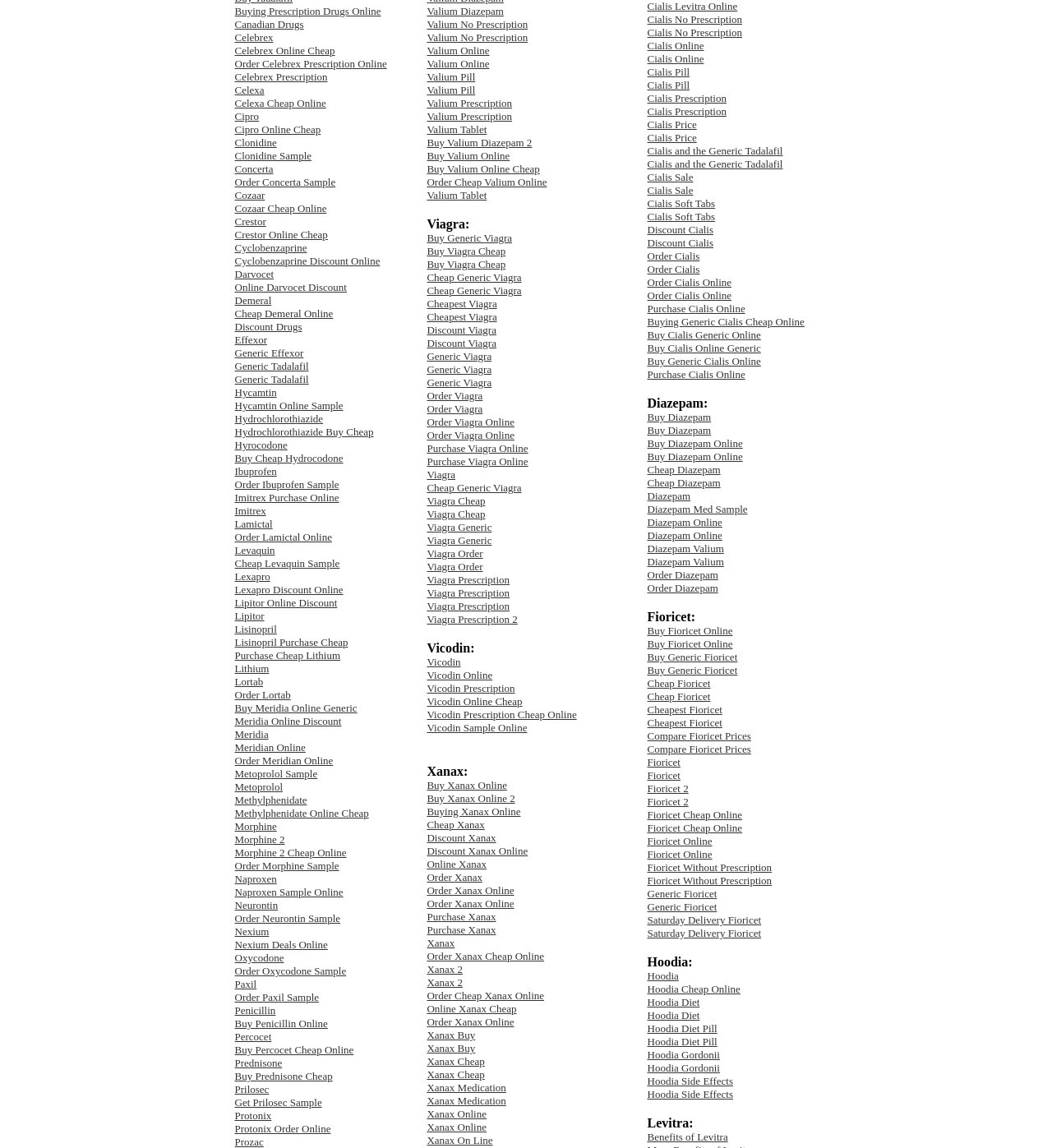Determine the bounding box for the described UI element: "Cheap Fioricet".

[0.615, 0.59, 0.675, 0.601]